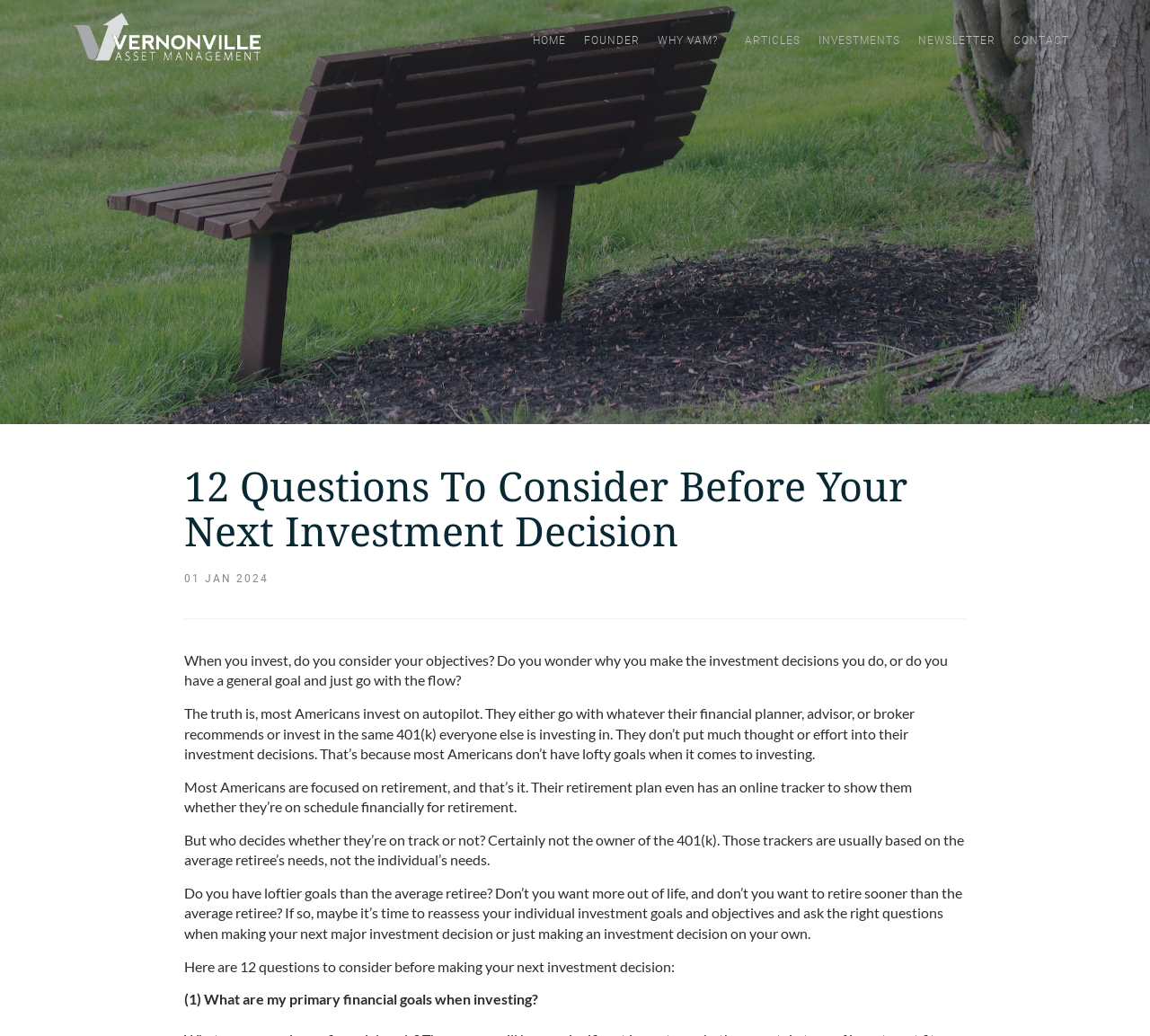Who is the founder of Vernonville.com?
Please respond to the question with as much detail as possible.

The founder of Vernonville.com is Eric Tait M.D., MBA, as indicated by the webpage title, which includes his name and credentials.